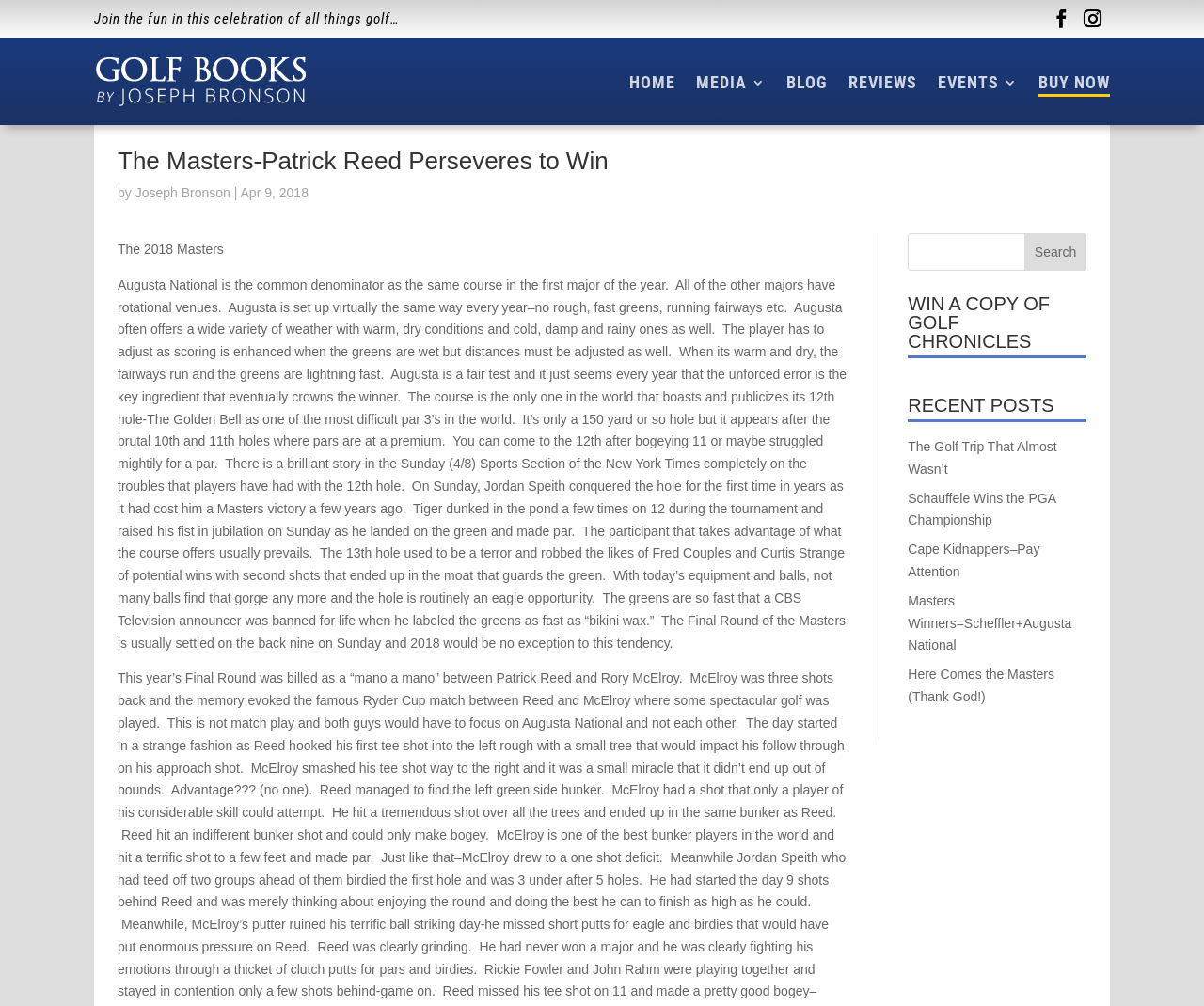Provide a thorough and detailed response to the question by examining the image: 
What is the name of the golf blog?

The name of the golf blog can be found in the link 'Golf Books and Golf Blog by Joseph Bronson' which is located at the top of the webpage, indicating that the blog is about golf and is written by Joseph Bronson.